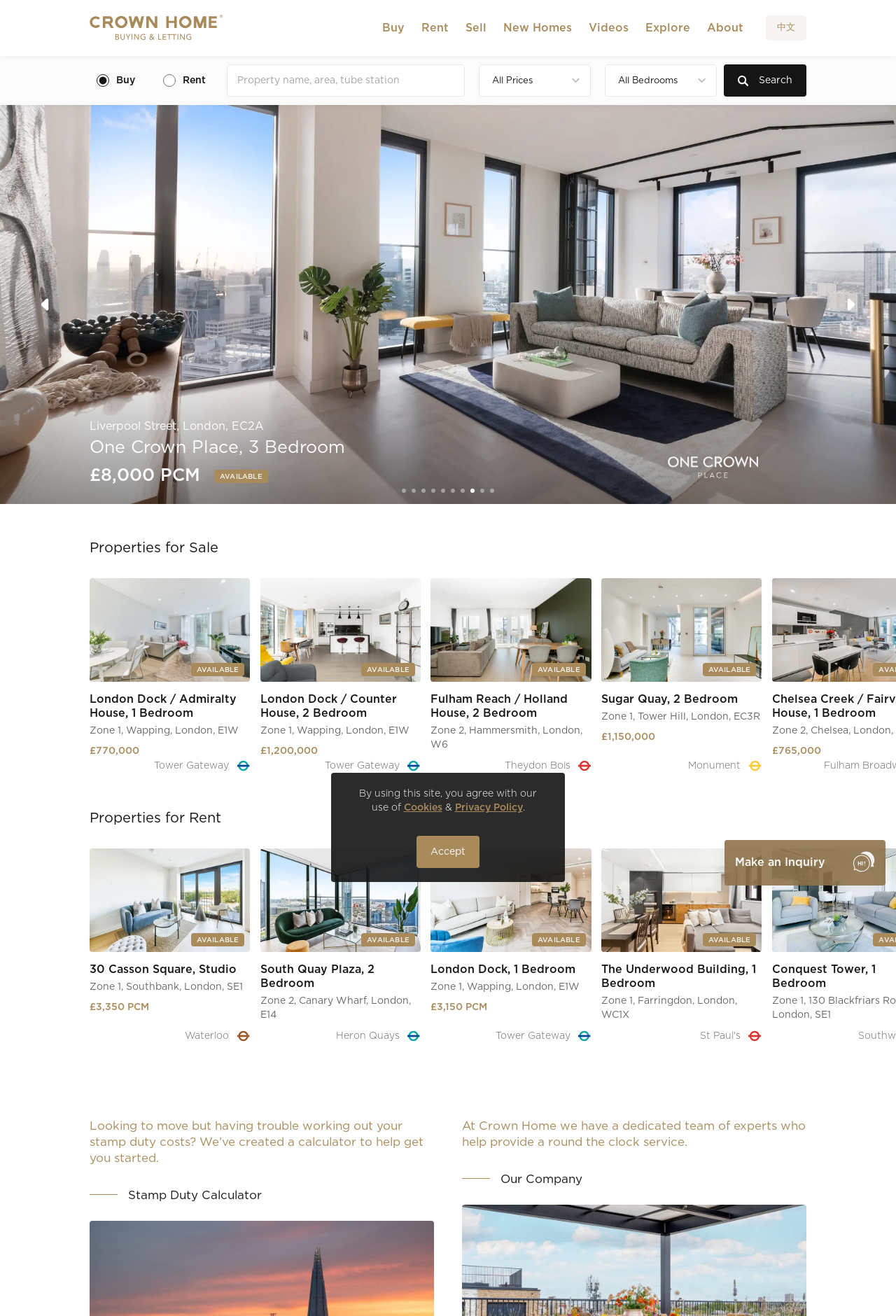Explain the webpage's design and content in an elaborate manner.

This webpage is a luxury estate agent's website in London, offering high-end properties for sale and rent. At the top, there is a navigation menu with buttons for "Buy", "Rent", "Sell", and "Explore", each with a dropdown menu. To the right of these buttons, there are links to "New Homes", "Videos", and "About". Additionally, there is a search bar and a radio button selection for "Buy" and "Rent".

Below the navigation menu, there is a carousel featuring images of properties. The carousel has navigation buttons on the left and right sides, allowing users to scroll through the images. Each image is accompanied by a button to show the corresponding slide.

The main content of the webpage is divided into two sections: "Properties for Sale" and "Properties for Rent". Each section displays a list of properties, including images, prices, and locations. The properties are arranged in a grid layout, with three properties per row. Each property has a link to its details page and a carousel of images.

In the "Properties for Sale" section, there are four properties listed, including Admiralty House, Counter House, Holland House, and Sugar Quay. In the "Properties for Rent" section, there are three properties listed, including 30 Casson Square, South Quay Plaza, and London Dock.

Throughout the webpage, there are various images, including icons, logos, and property images. The overall design is clean and modern, with a focus on showcasing the luxury properties.